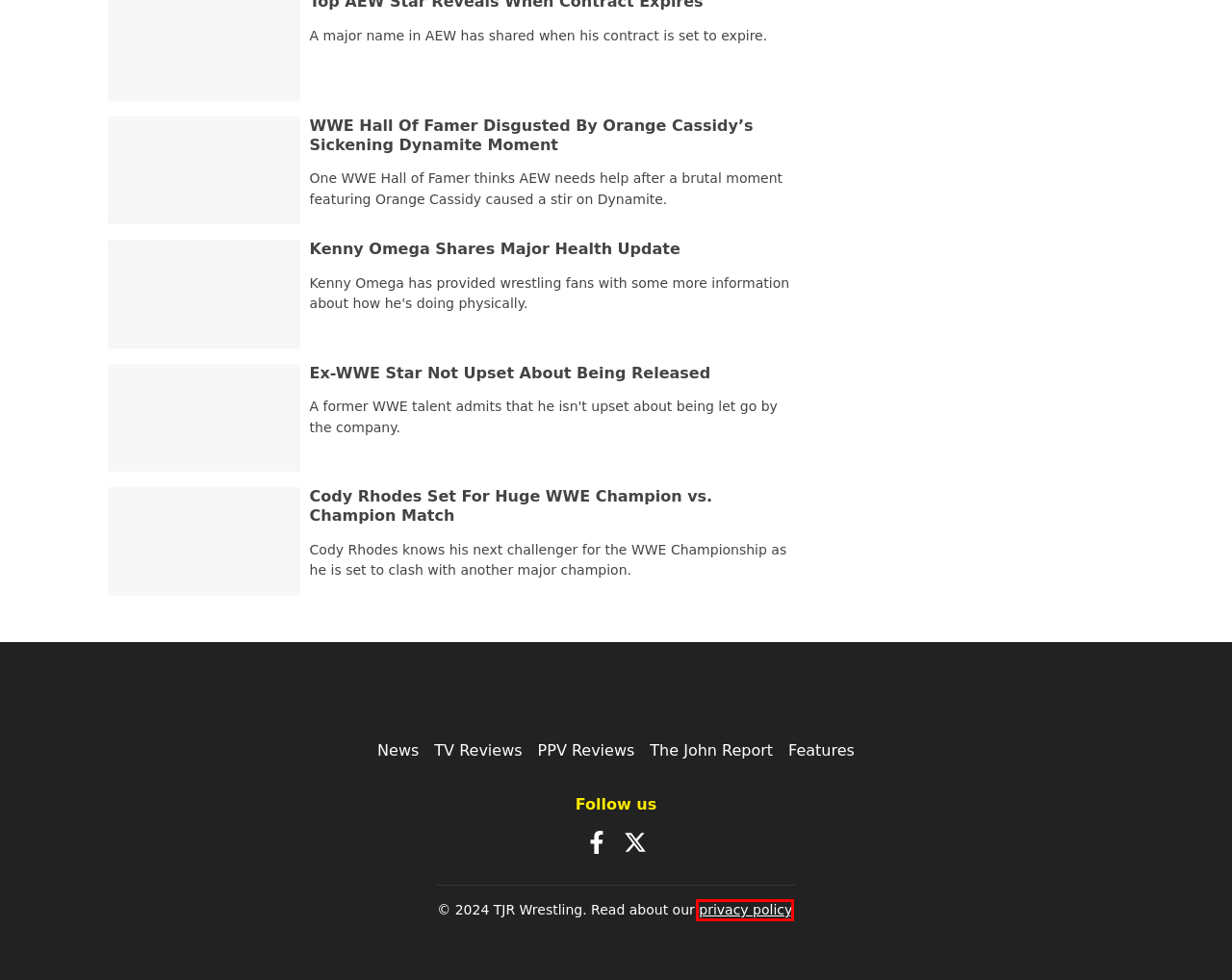Observe the screenshot of a webpage with a red bounding box highlighting an element. Choose the webpage description that accurately reflects the new page after the element within the bounding box is clicked. Here are the candidates:
A. Cody Rhodes Set For Huge WWE Champion vs. Champion Match – TJR Wrestling
B. WWE Hall Of Famer Disgusted By Orange Cassidy's Sickening Dynamite Moment – TJR Wrestling
C. Ex-WWE Star Not Upset About Being Released – TJR Wrestling
D. Major WWE Stars Progress In King & Queen Of The Ring – TJR Wrestling
E. Lyle Kilbane, author at TJR Wrestling
F. Features – TJR Wrestling
G. Privacy Policy – TJR Wrestling
H. Wrestling TV Reviews – TJR Wrestling

G